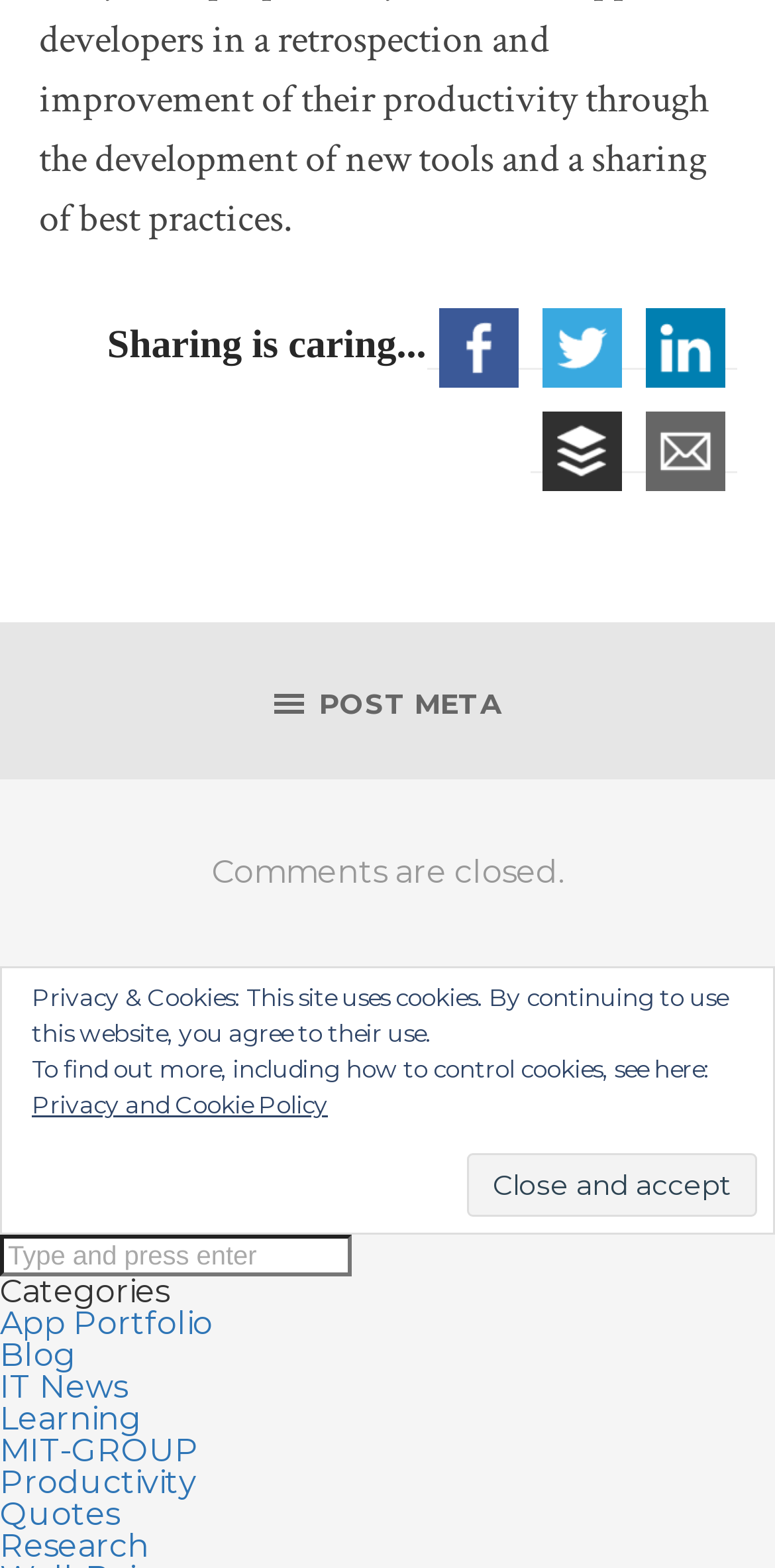How many social media platforms can you share content on?
Refer to the screenshot and respond with a concise word or phrase.

5